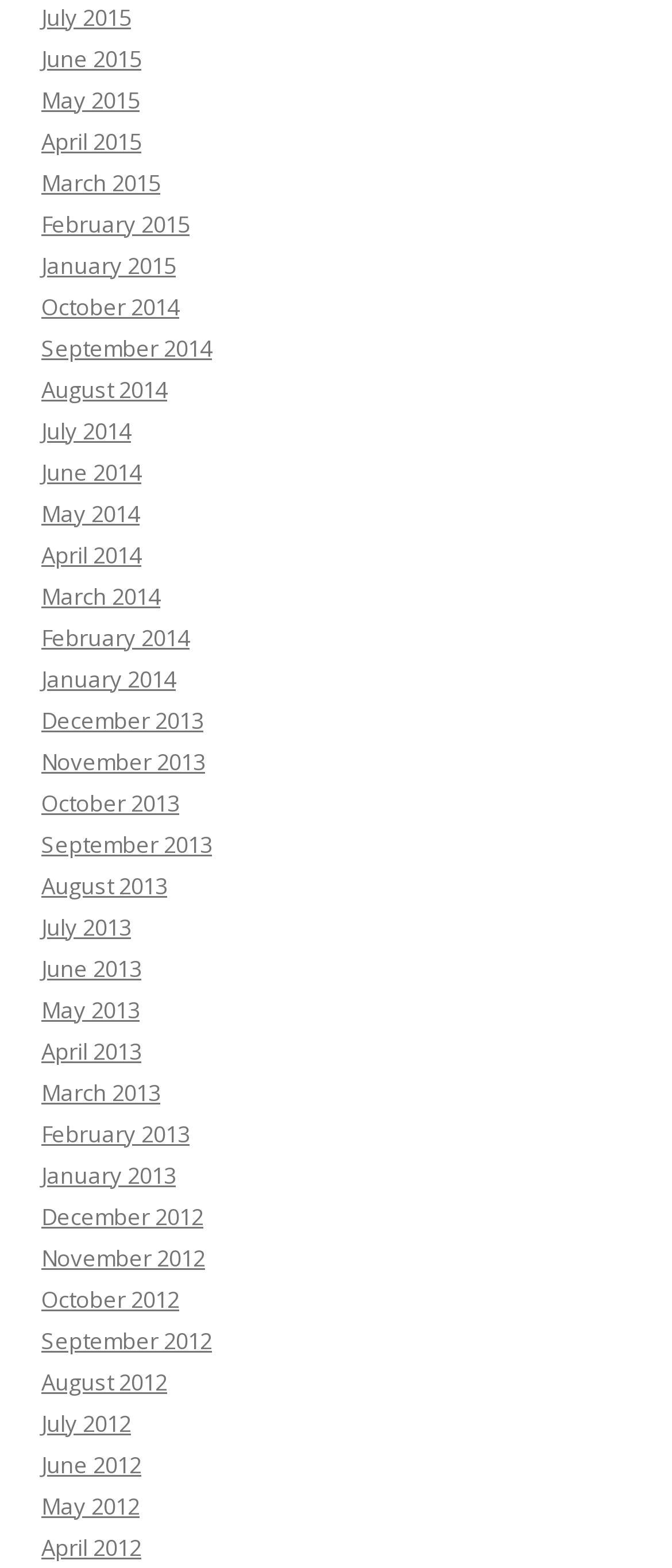Respond to the following query with just one word or a short phrase: 
How many links are there in 2014?

12